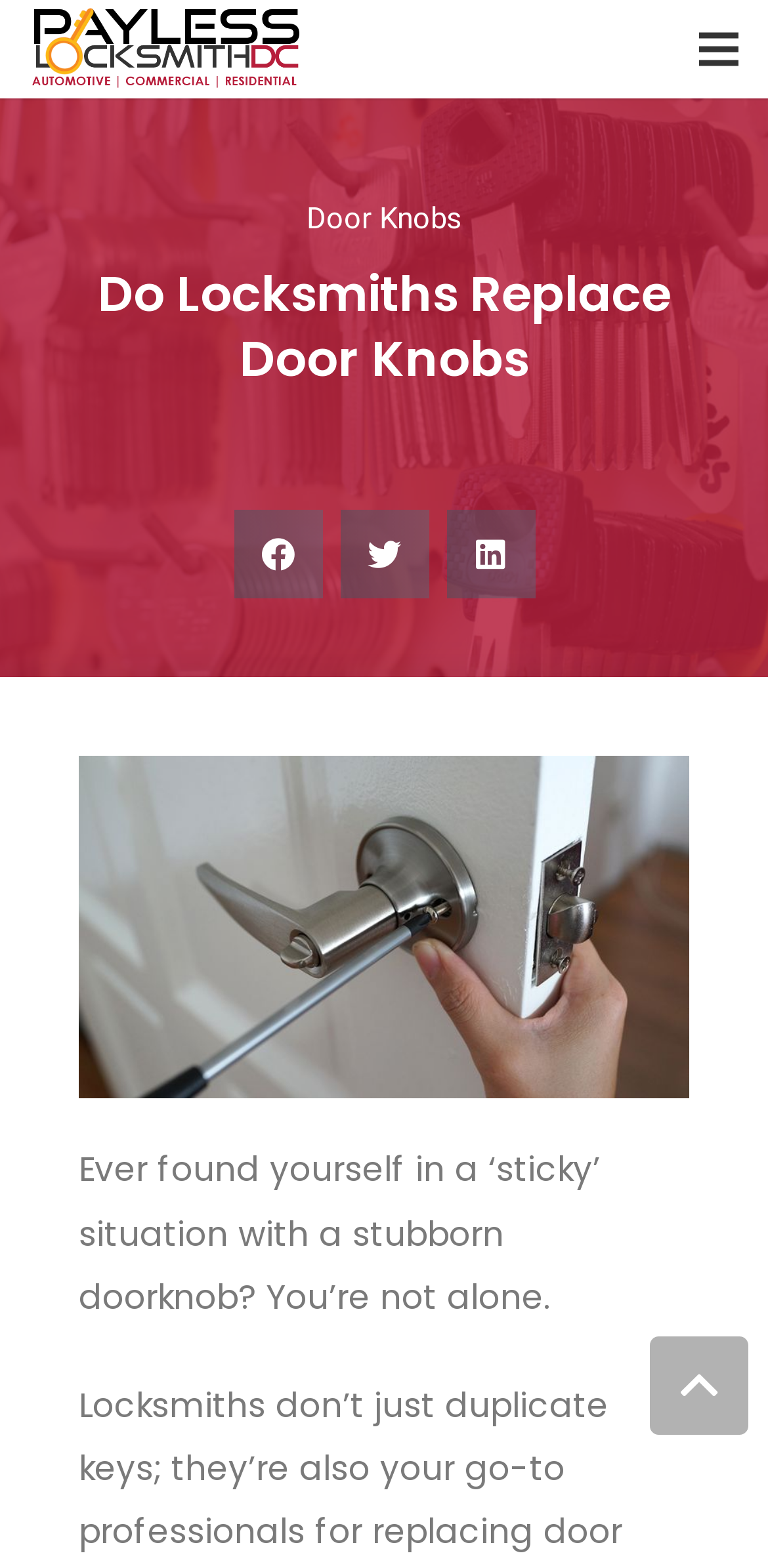Answer the following inquiry with a single word or phrase:
What is the topic of the article?

Door Knobs